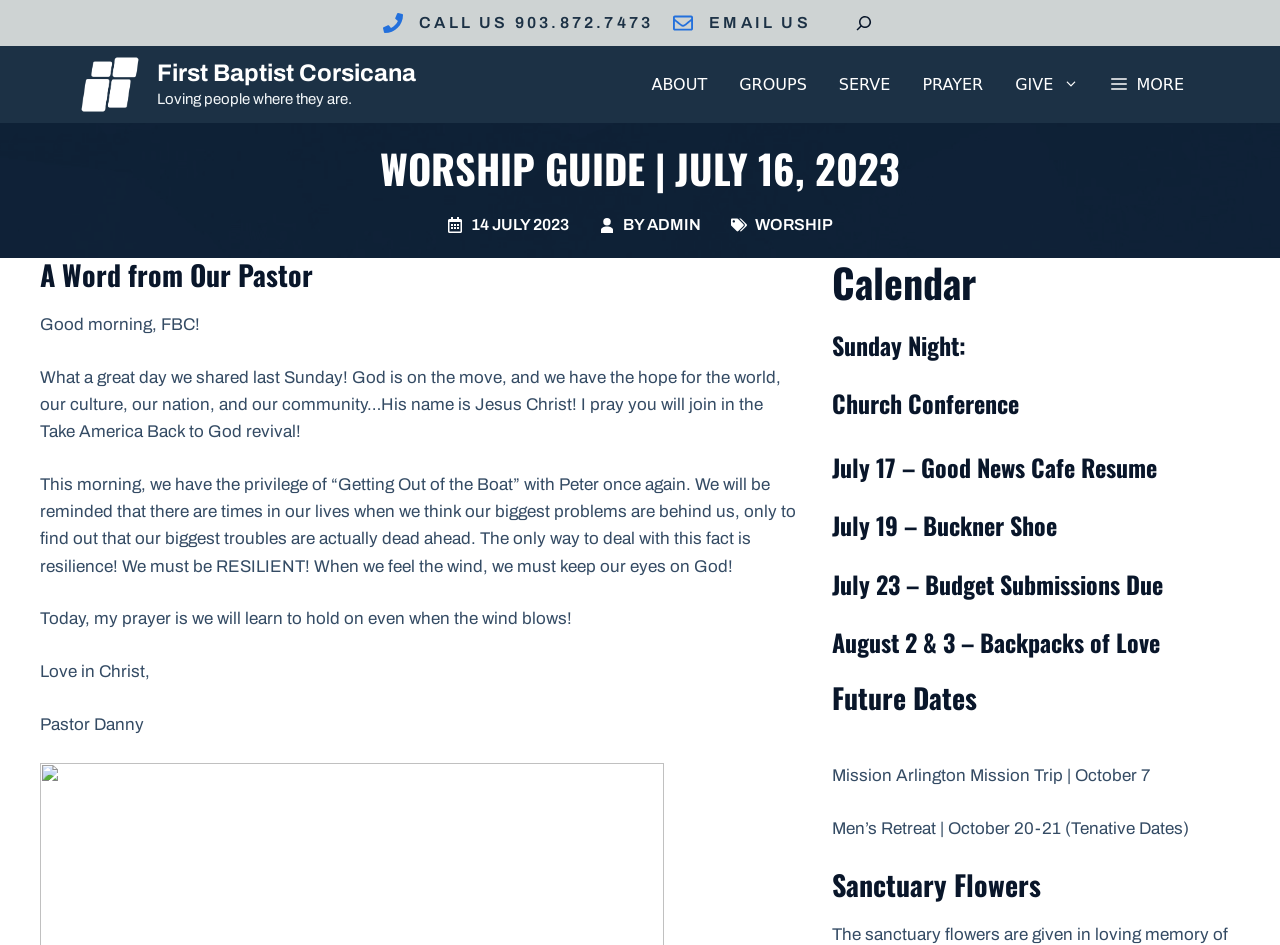Find the bounding box coordinates of the clickable area required to complete the following action: "Search for something".

[0.649, 0.0, 0.701, 0.049]